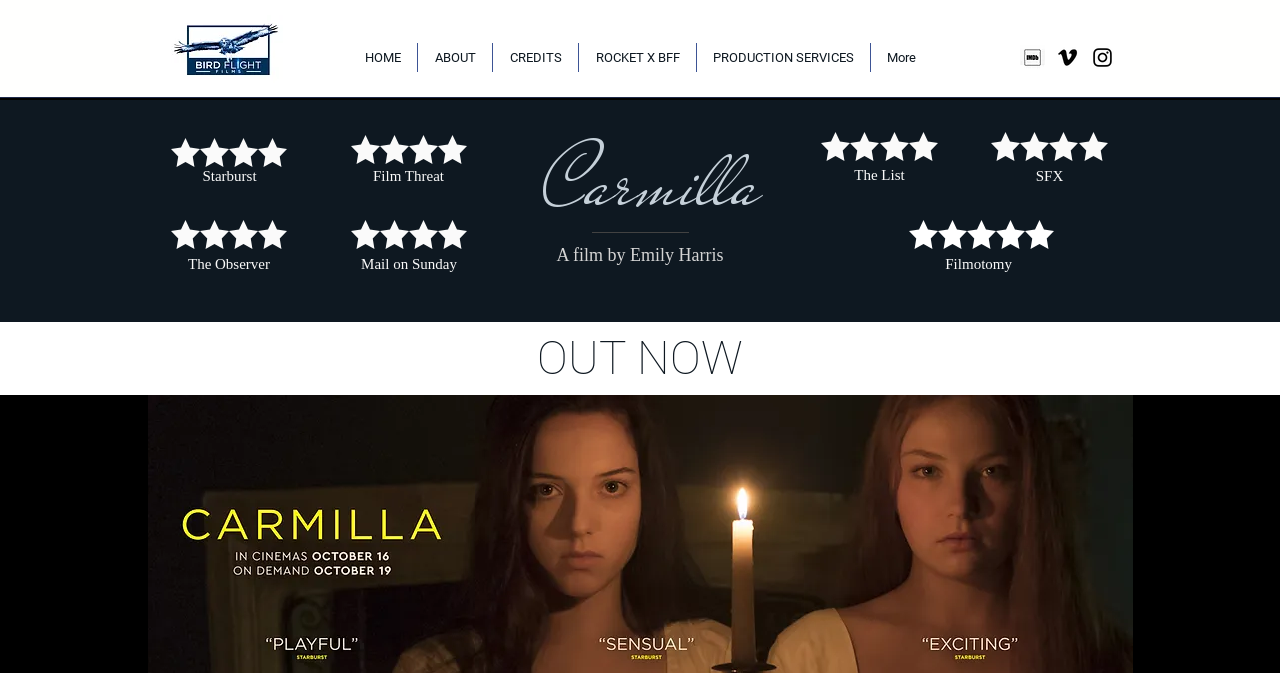Provide a brief response to the question below using a single word or phrase: 
How many social media links are available?

3